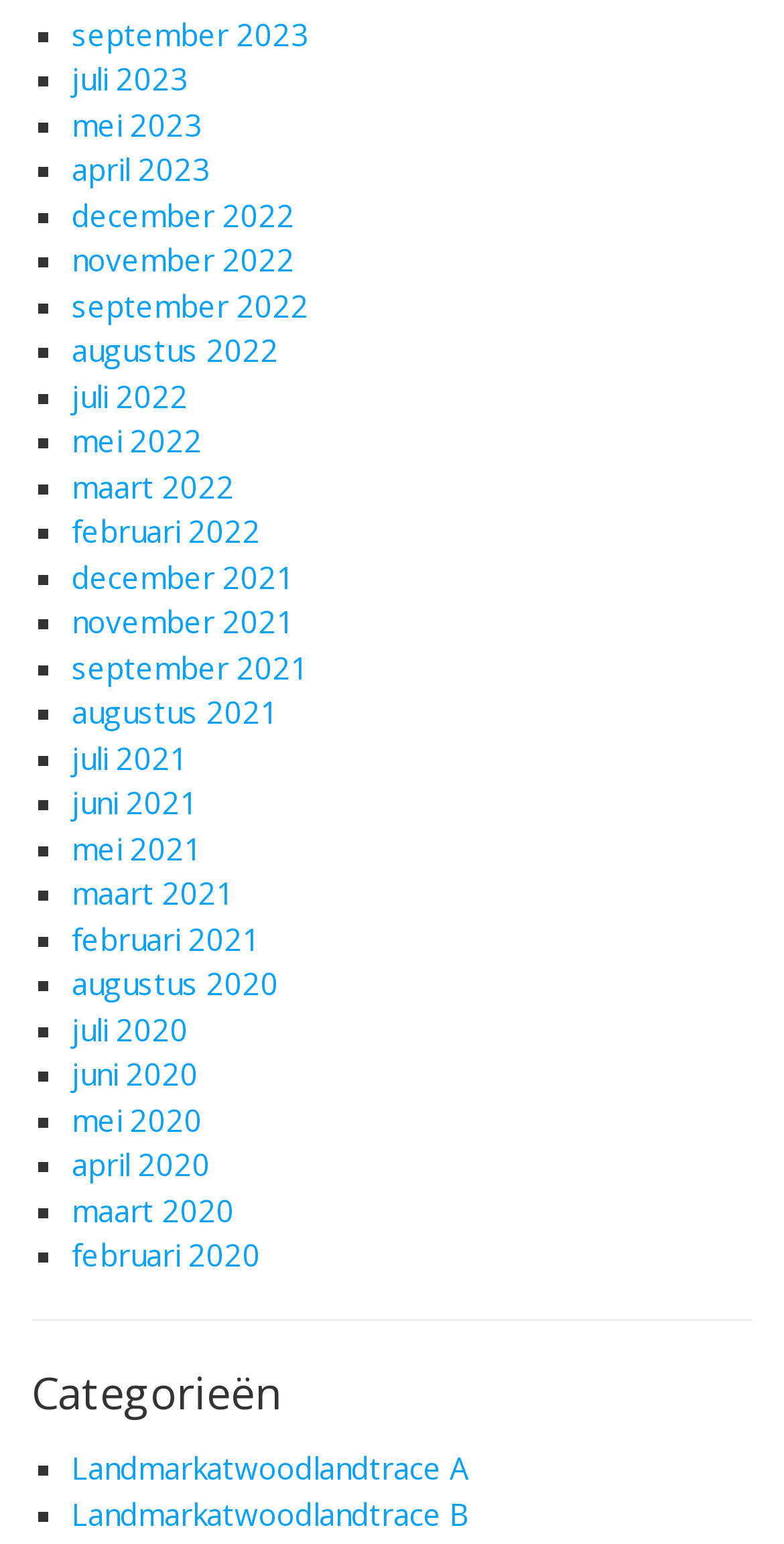Answer the following inquiry with a single word or phrase:
What is the earliest month listed on this webpage?

August 2020